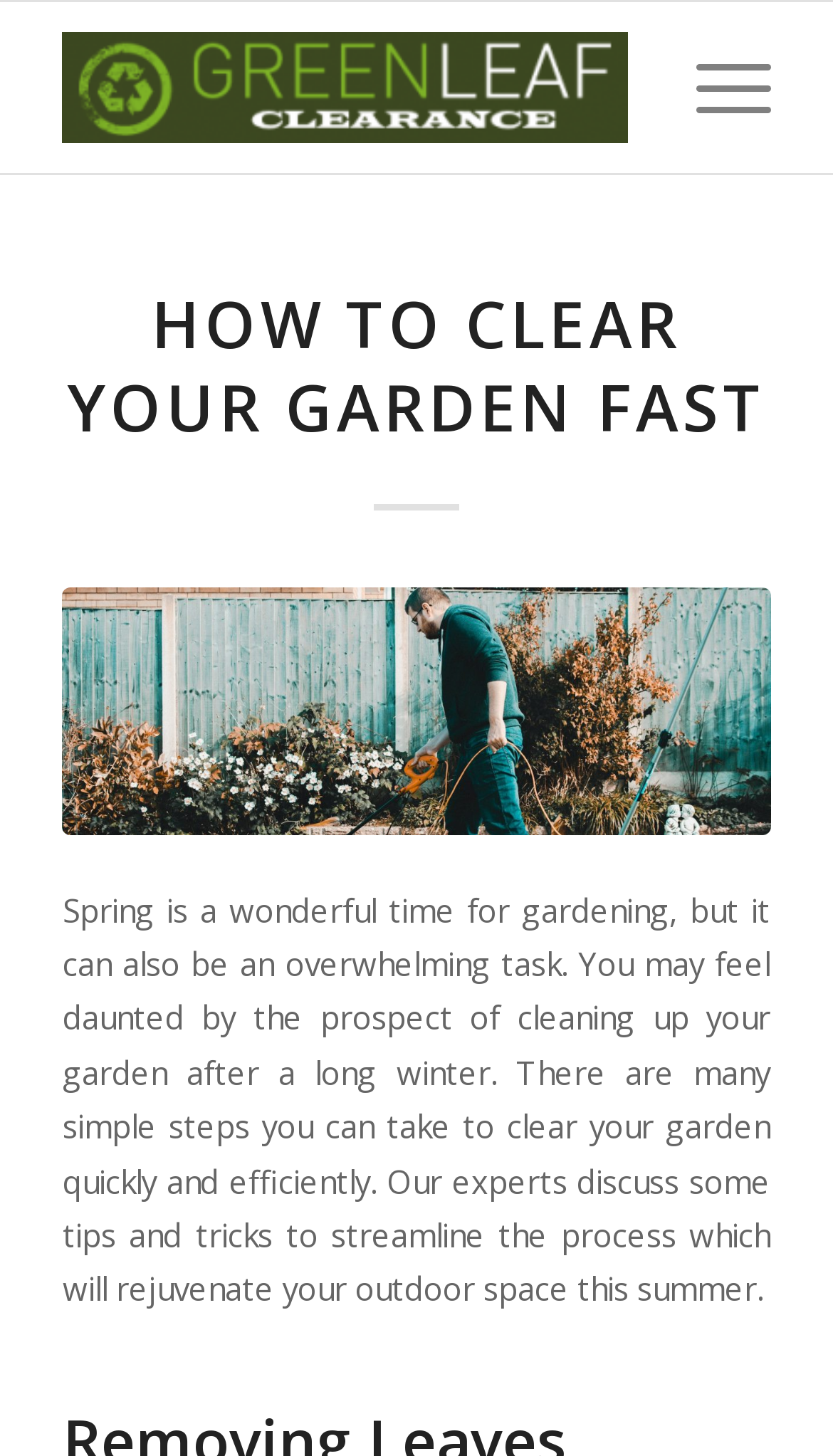Please look at the image and answer the question with a detailed explanation: What is the purpose of the webpage?

The webpage appears to be providing advice and guidance on how to clear a garden quickly and efficiently, which suggests that the purpose of the webpage is to provide helpful gardening tips and information.